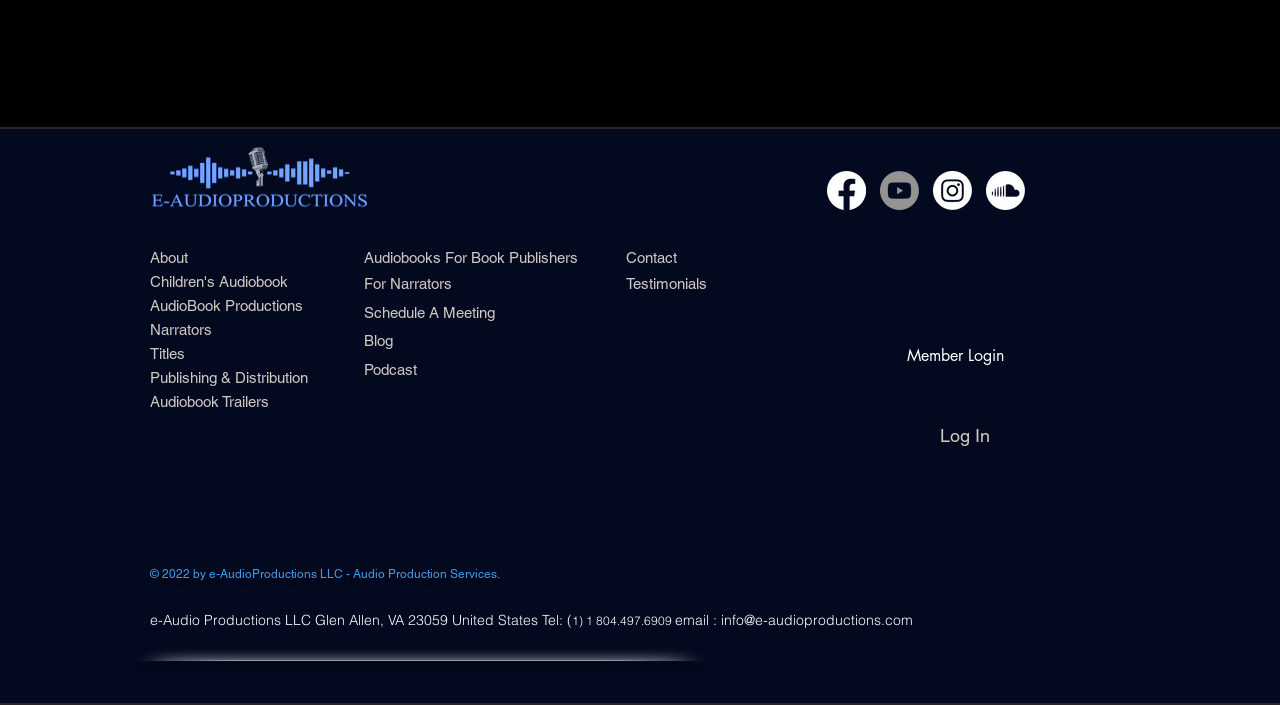Pinpoint the bounding box coordinates for the area that should be clicked to perform the following instruction: "go to internships".

None